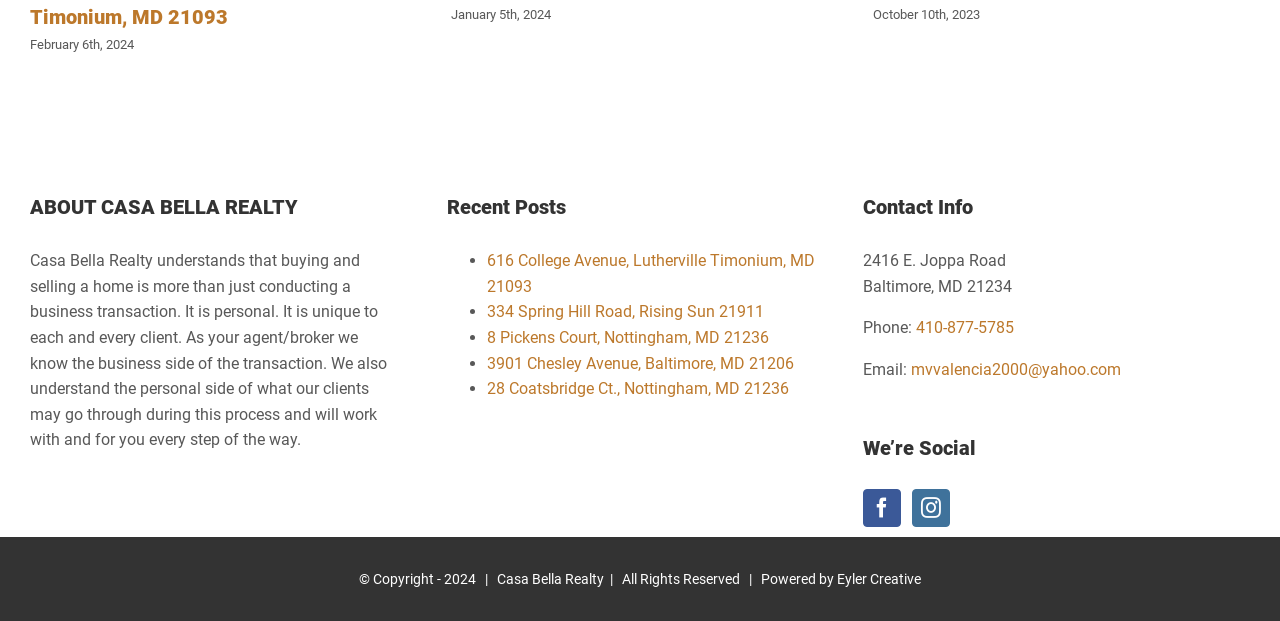What is the email address of Casa Bella Realty?
Make sure to answer the question with a detailed and comprehensive explanation.

The email address can be found in the 'Contact Info' section, where it is listed as 'Email: mvvalencia2000@yahoo.com'.